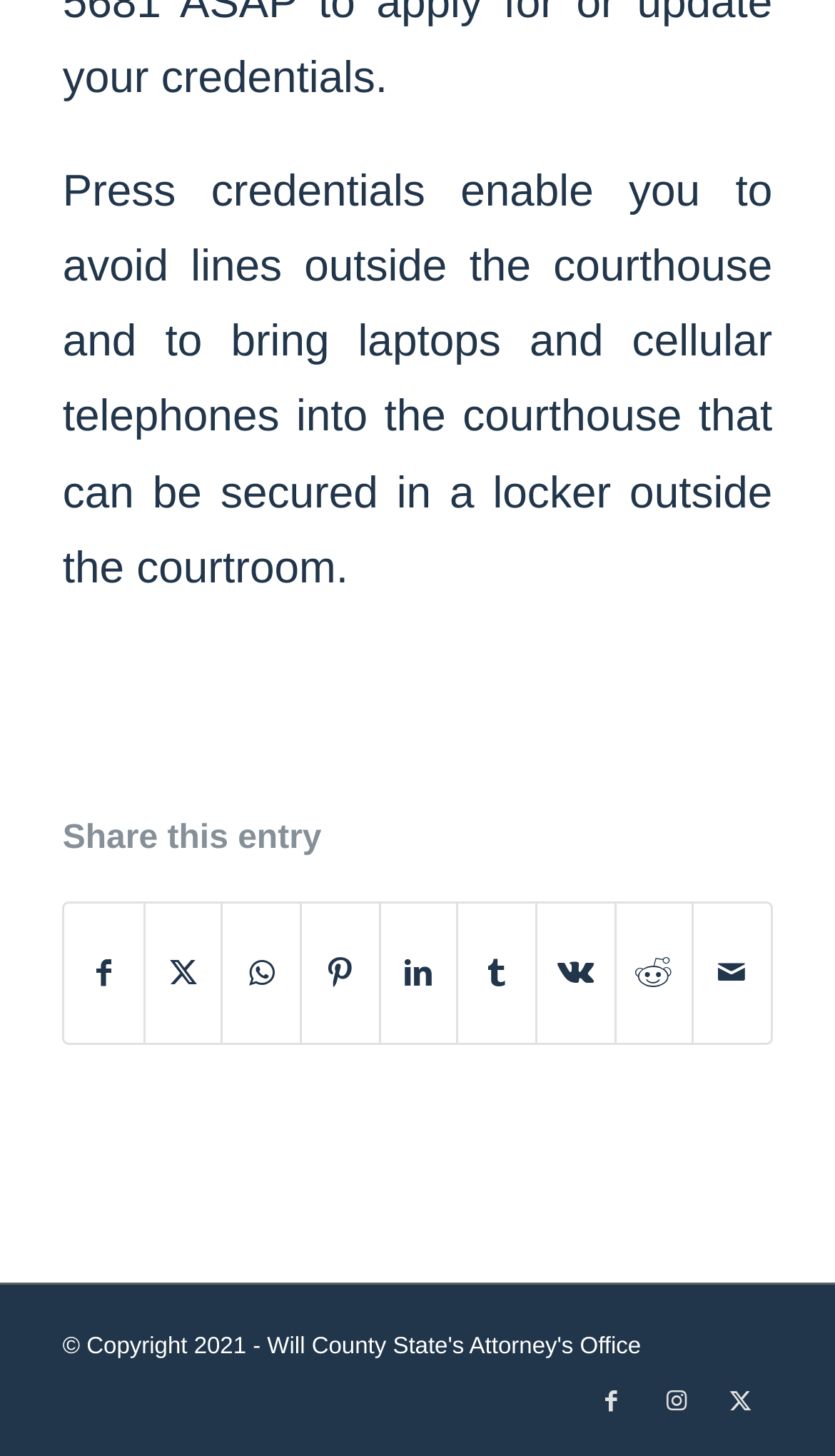What is the purpose of press credentials?
Please provide a single word or phrase as your answer based on the image.

Avoid lines and bring devices